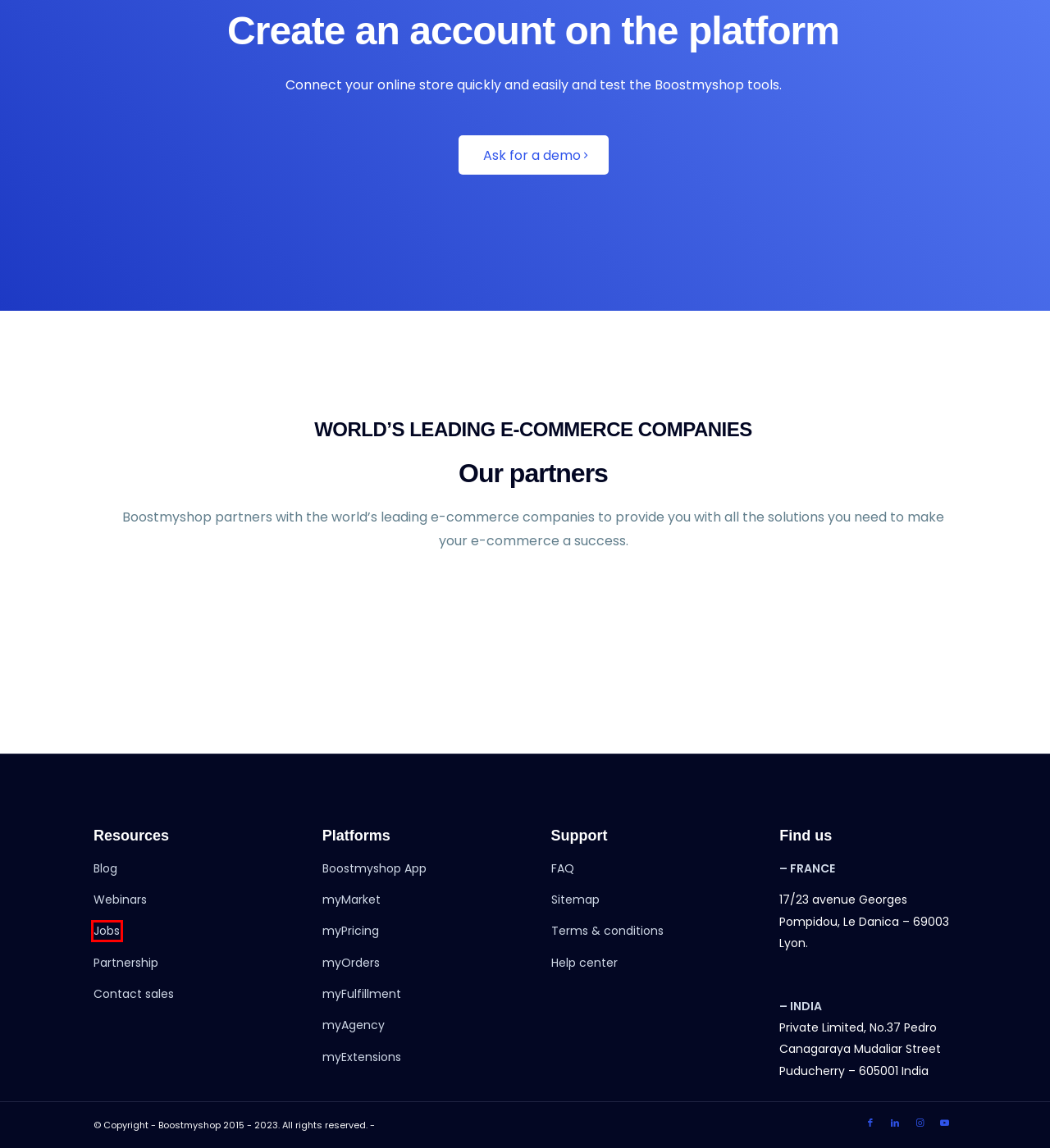Examine the screenshot of the webpage, which includes a red bounding box around an element. Choose the best matching webpage description for the page that will be displayed after clicking the element inside the red bounding box. Here are the candidates:
A. Boostmyshop: careers, jobs, internship, information
B. Dynamic Pricing Software | Boostmyshop myPricing
C. Boost My Shop | Magento Extensions for ERP - POS - RMA - AMAZON - CRM
D. Competitor Price Intelligence Software | Boostmyshop myMarket
E. Webinars | How to Boost your Business & Ecommerce Sales | Boostmyshop
F. Blog | Automated Repricing & Ecommerce Solutions | Boostmyshop
G. Sitemap | SaaS Software Company | Boostmyshop
H. One Solution to Boost Ecommerce Sales | Boostmyshop App

A